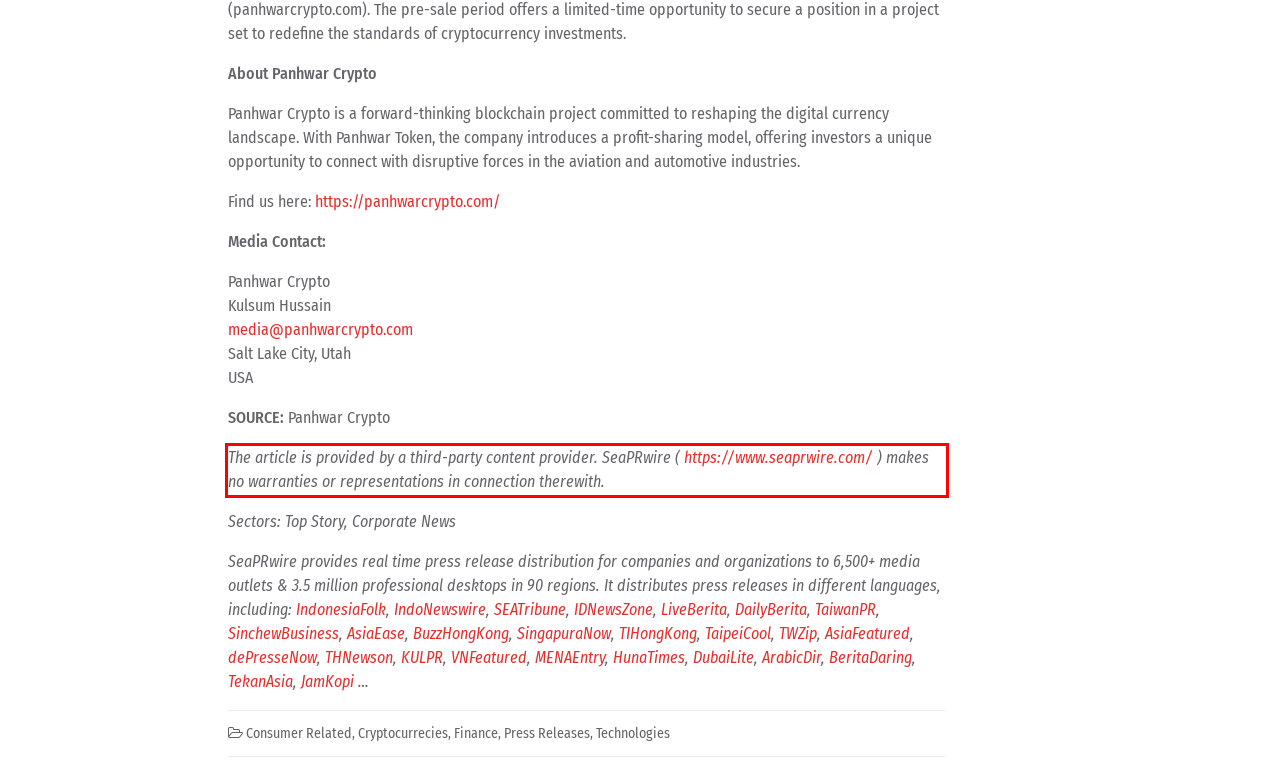Review the screenshot of the webpage and recognize the text inside the red rectangle bounding box. Provide the extracted text content.

The article is provided by a third-party content provider. SeaPRwire ( https://www.seaprwire.com/ ) makes no warranties or representations in connection therewith.